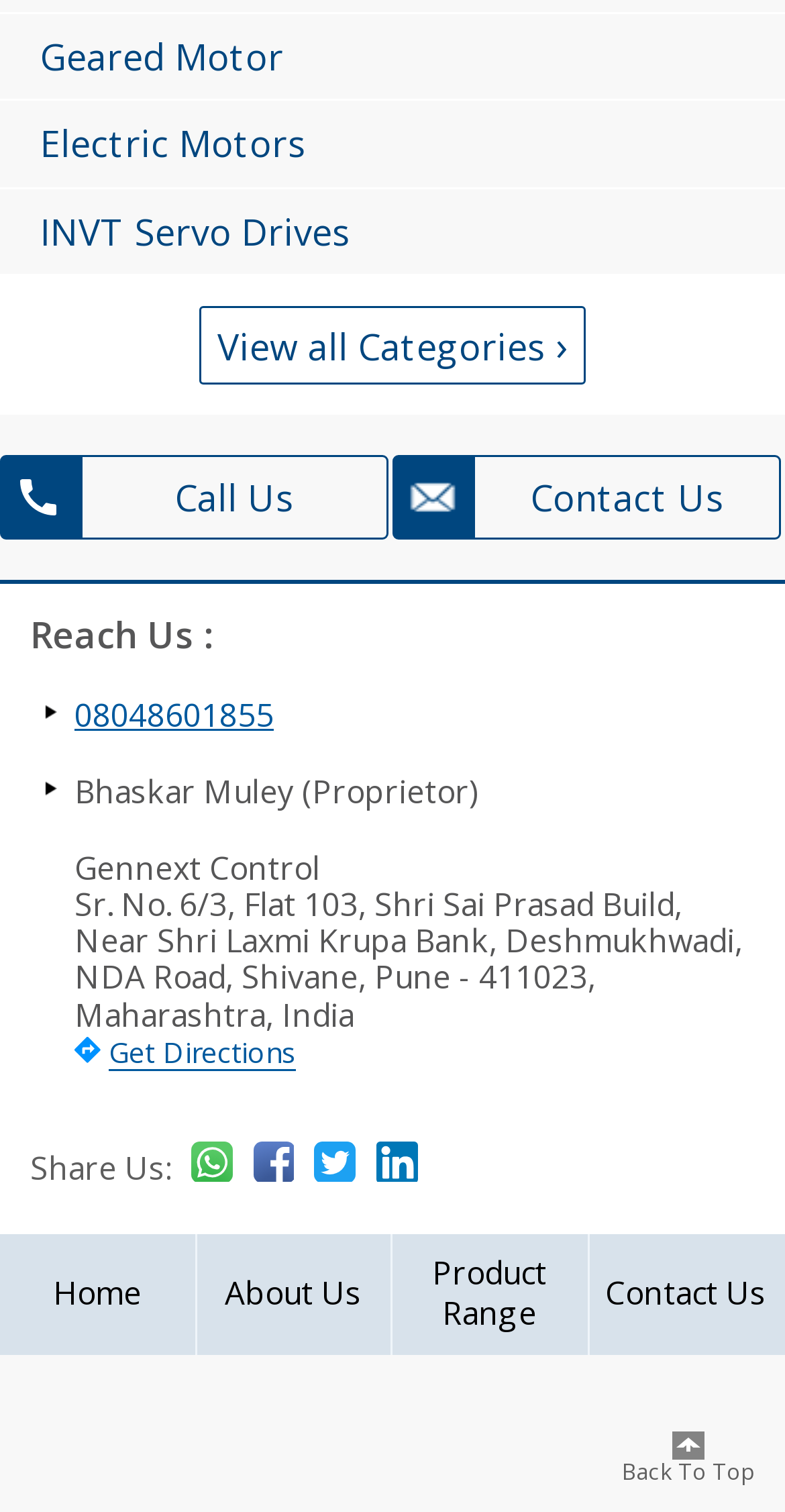How many main navigation links are there?
Provide a detailed answer to the question, using the image to inform your response.

The main navigation links are Home, About Us, Product Range, and Contact Us, which can be found at the bottom of the webpage.